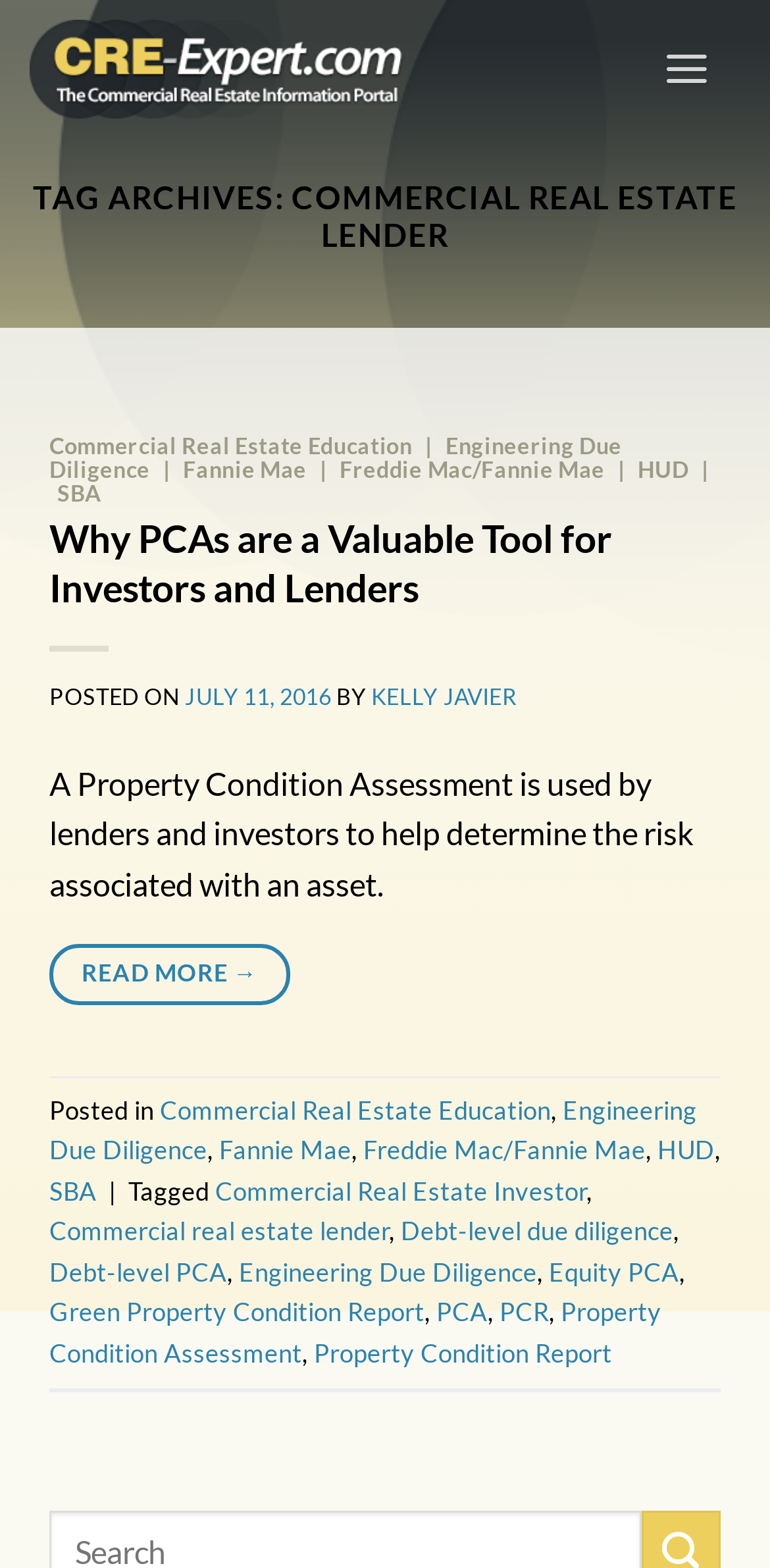What is the purpose of a Property Condition Assessment?
Using the picture, provide a one-word or short phrase answer.

To determine risk associated with an asset